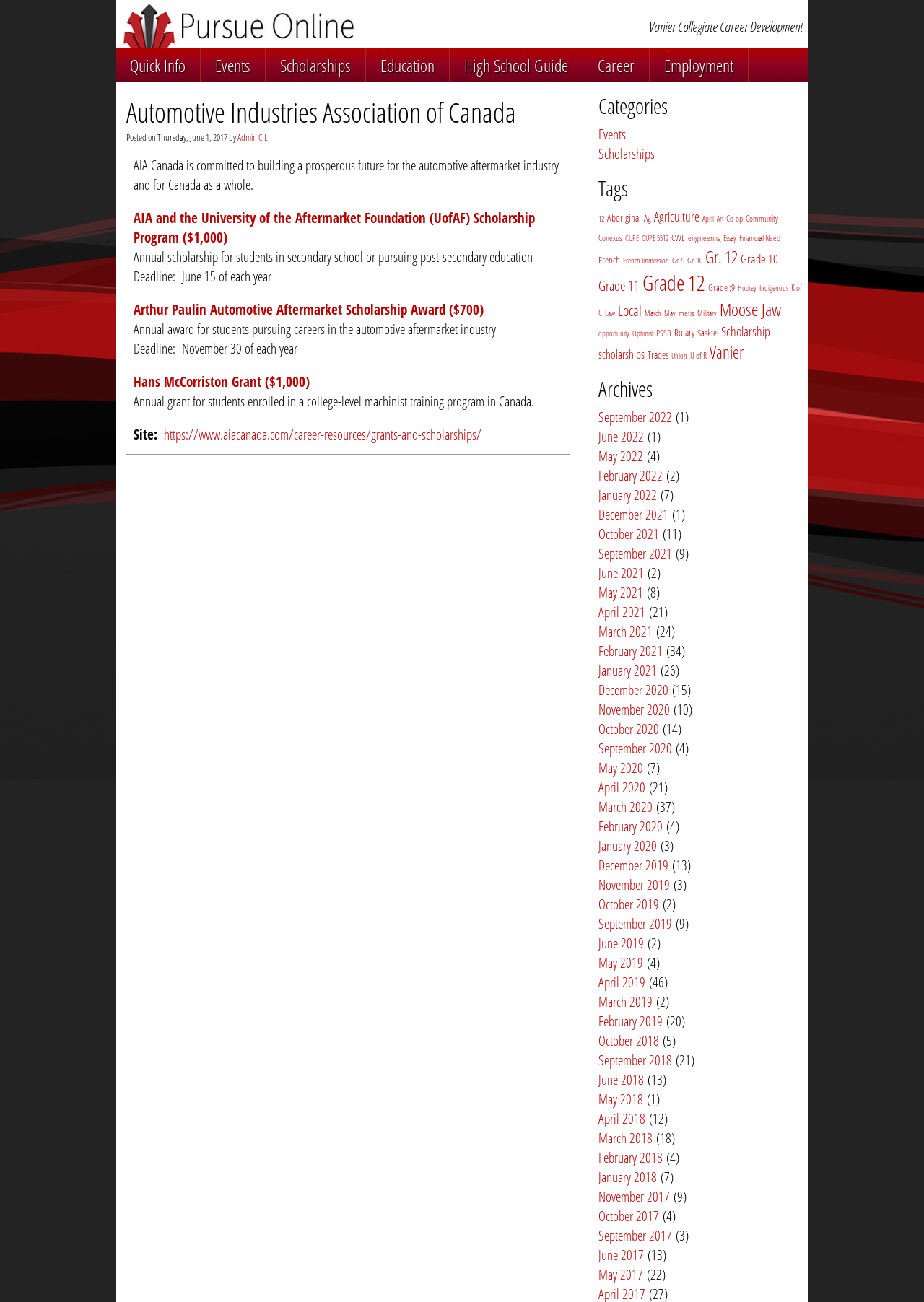Locate the bounding box coordinates of the element that should be clicked to fulfill the instruction: "Click SEND".

None